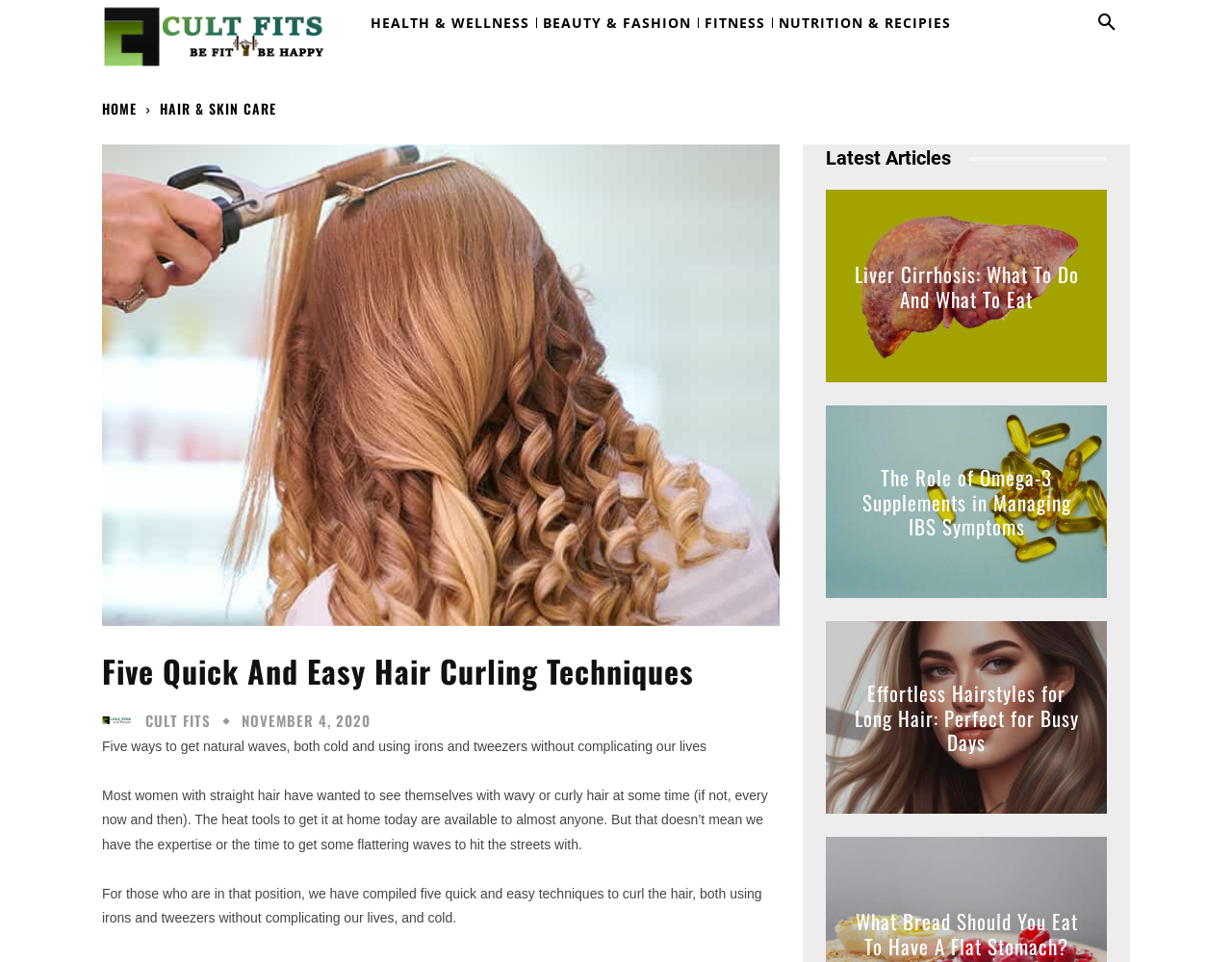What is the category of the article? Analyze the screenshot and reply with just one word or a short phrase.

BEAUTY & FASHION